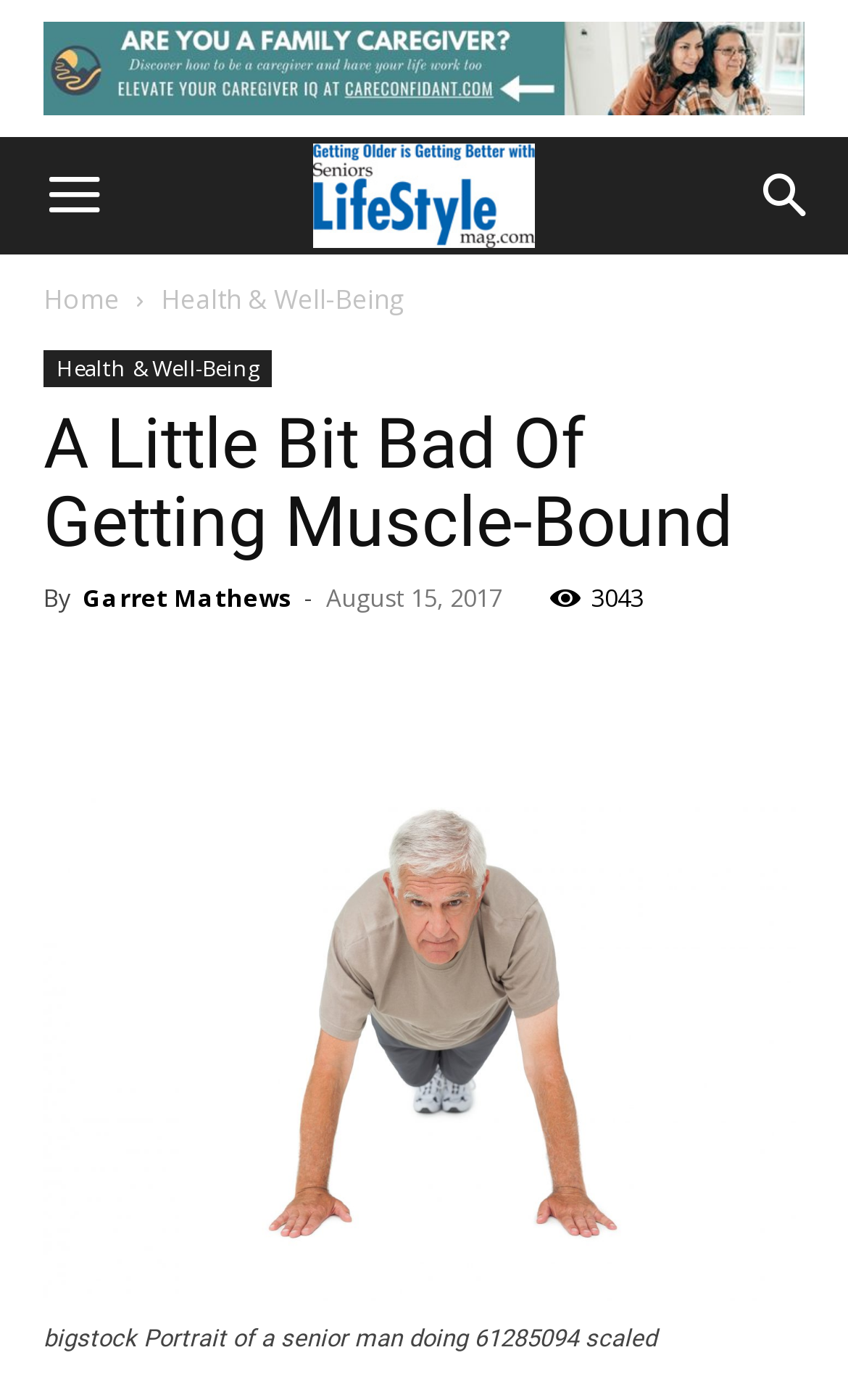Based on the element description Garret Mathews, identify the bounding box coordinates for the UI element. The coordinates should be in the format (top-left x, top-left y, bottom-right x, bottom-right y) and within the 0 to 1 range.

[0.097, 0.415, 0.344, 0.439]